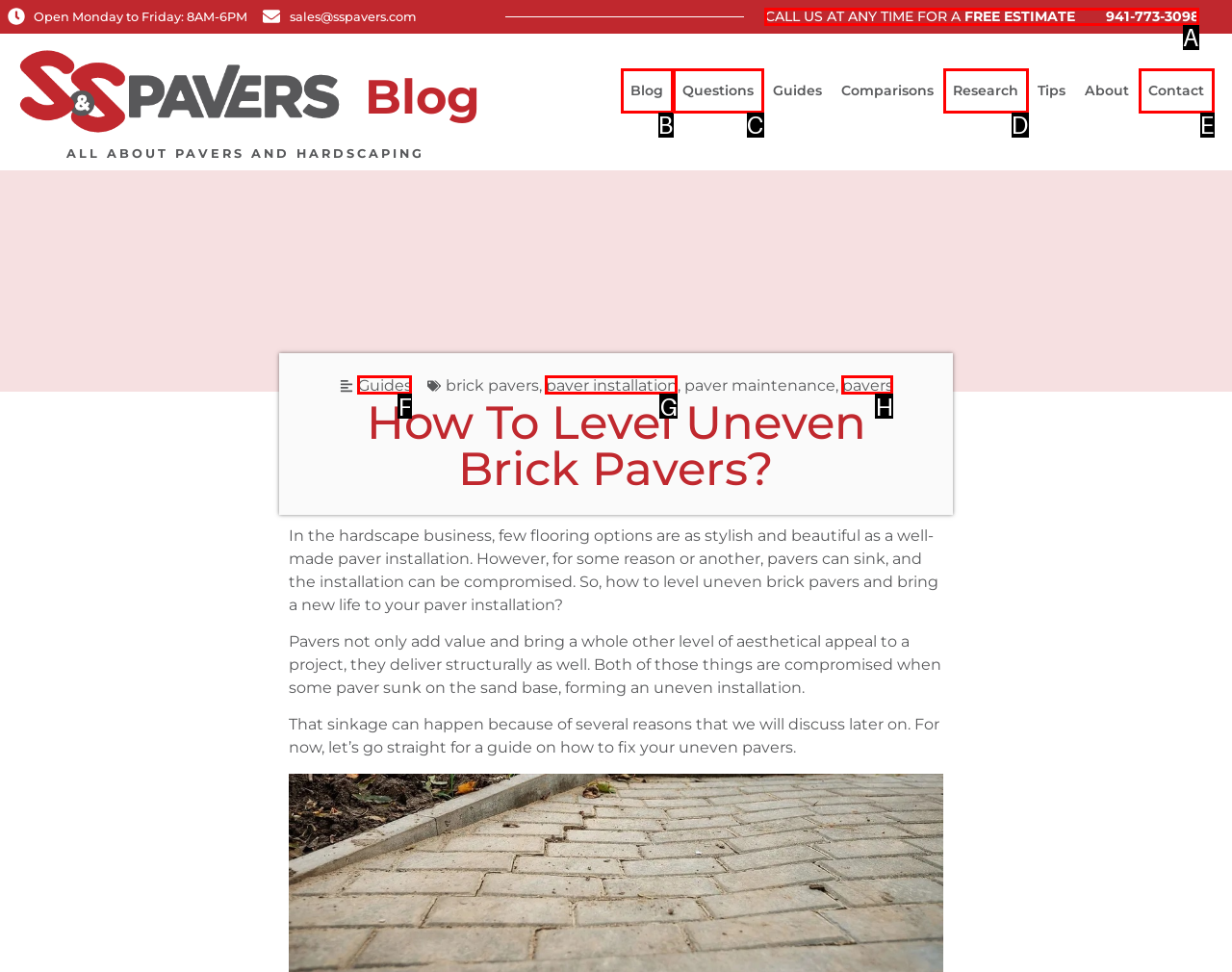Which lettered option should be clicked to perform the following task: Click the 'CALL US AT ANY TIME FOR A FREE ESTIMATE' link
Respond with the letter of the appropriate option.

A